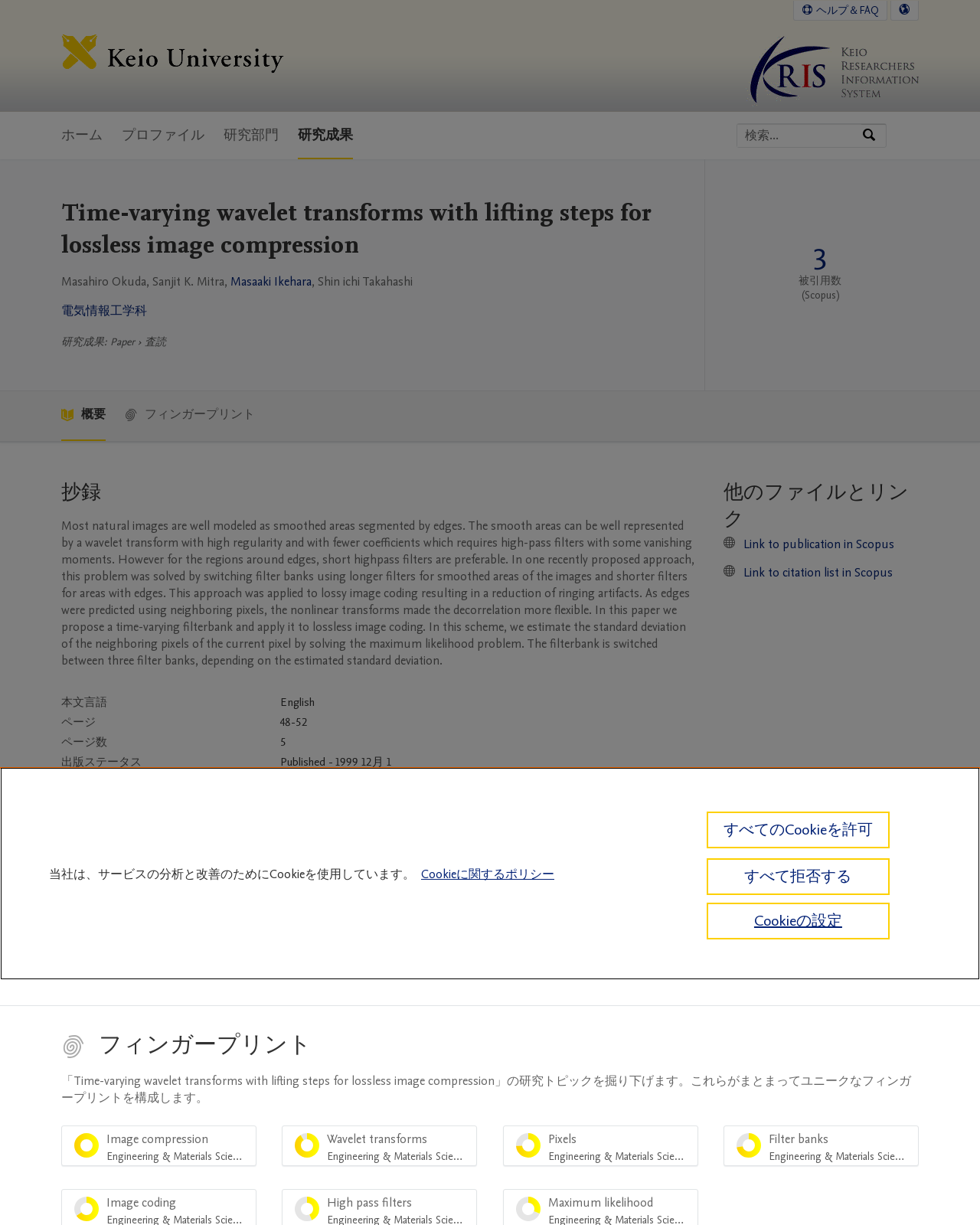Locate the bounding box coordinates of the element that should be clicked to fulfill the instruction: "Select a language".

[0.909, 0.001, 0.937, 0.016]